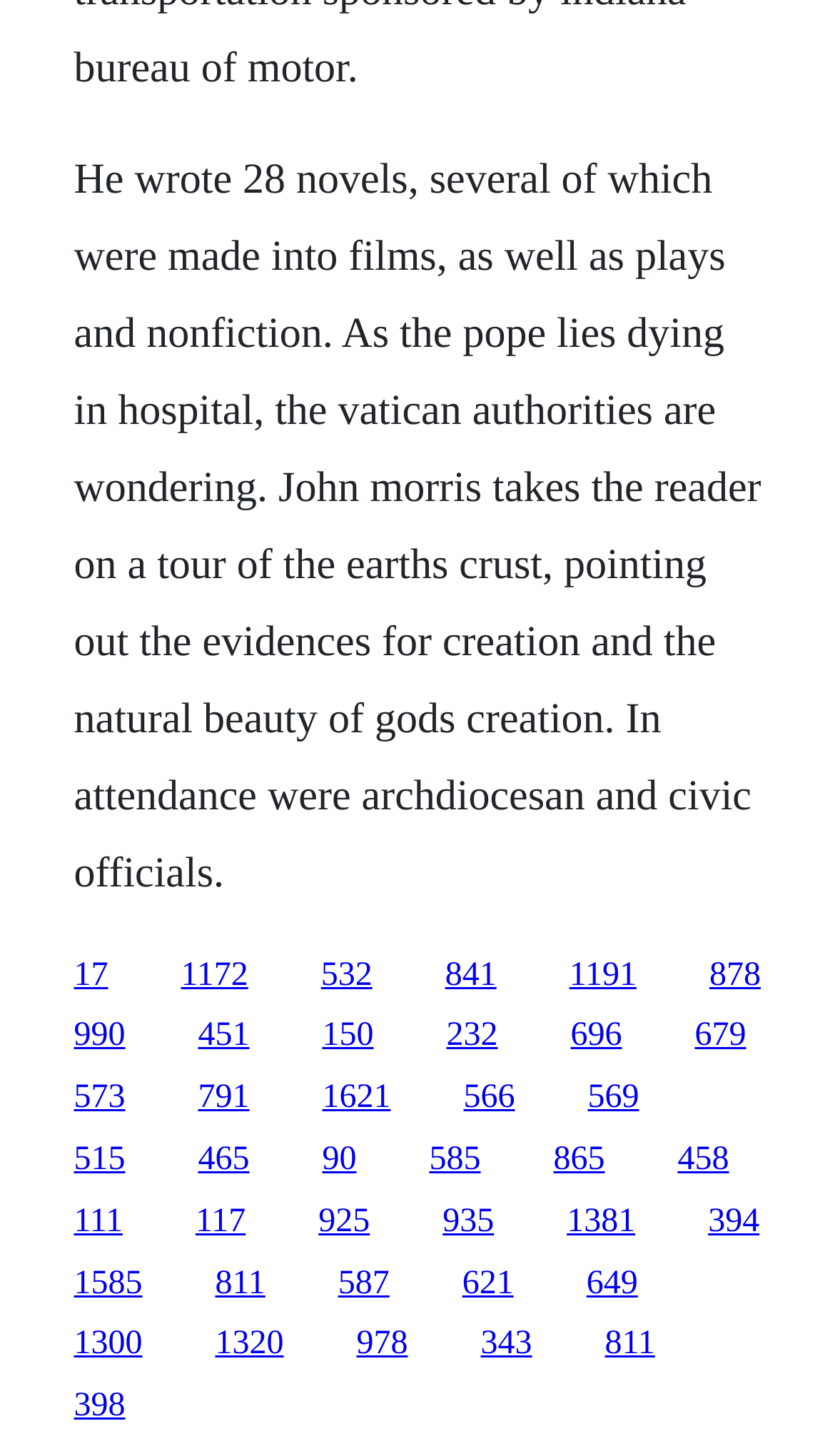Identify the bounding box of the UI element described as follows: "343". Provide the coordinates as four float numbers in the range of 0 to 1 [left, top, right, bottom].

[0.576, 0.911, 0.637, 0.936]